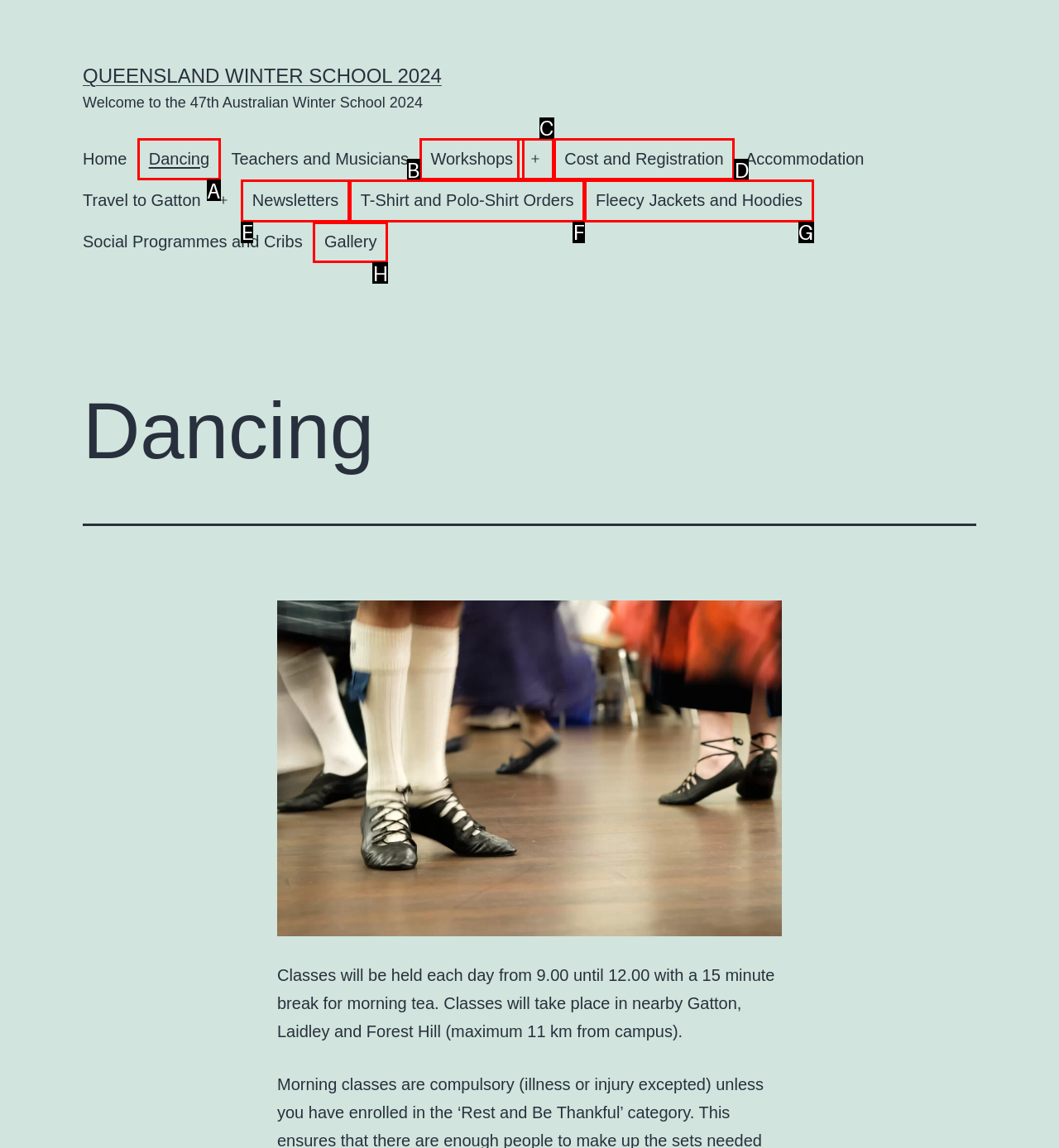Determine which HTML element best suits the description: Gallery. Reply with the letter of the matching option.

H